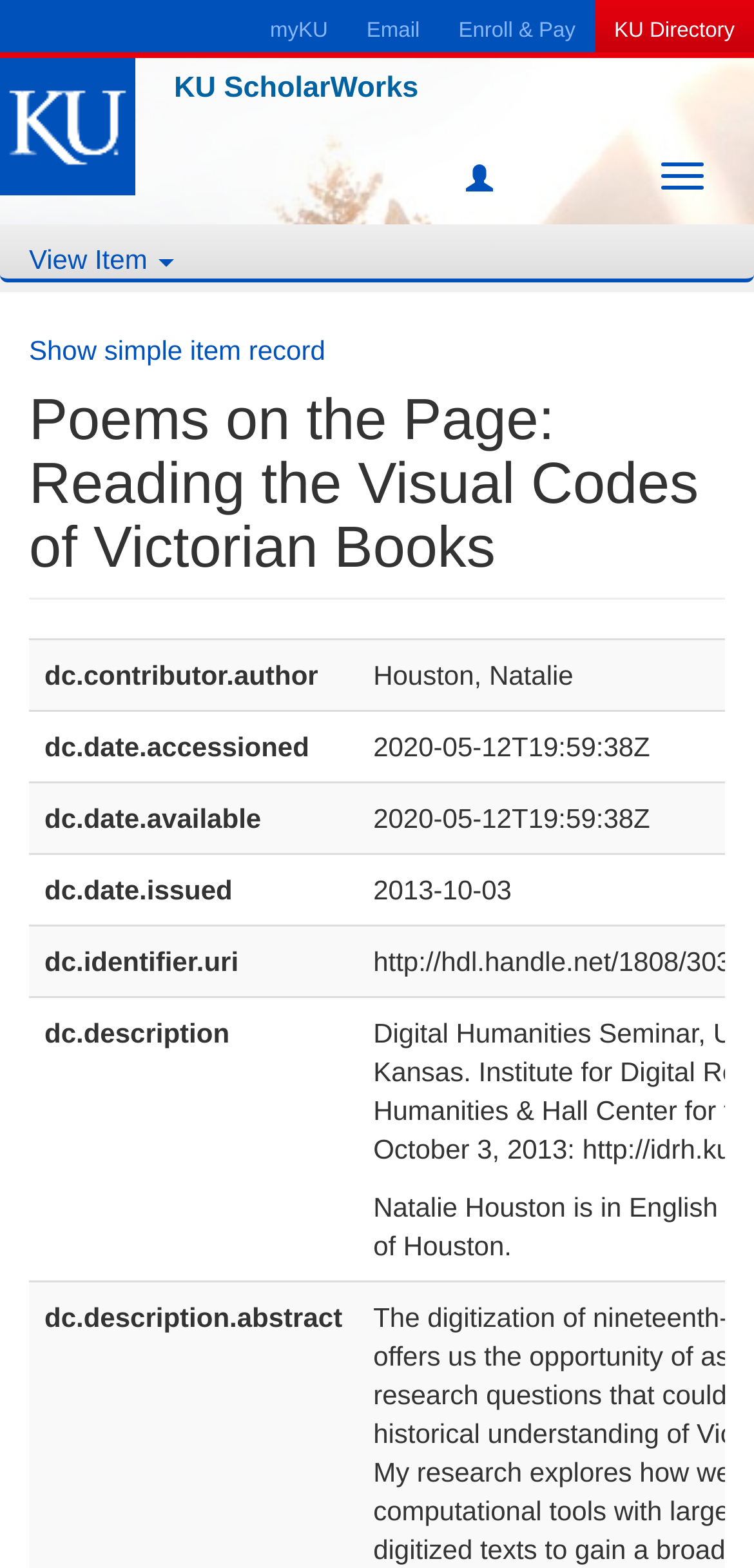Provide a single word or phrase answer to the question: 
How many links are there in the top navigation bar?

4